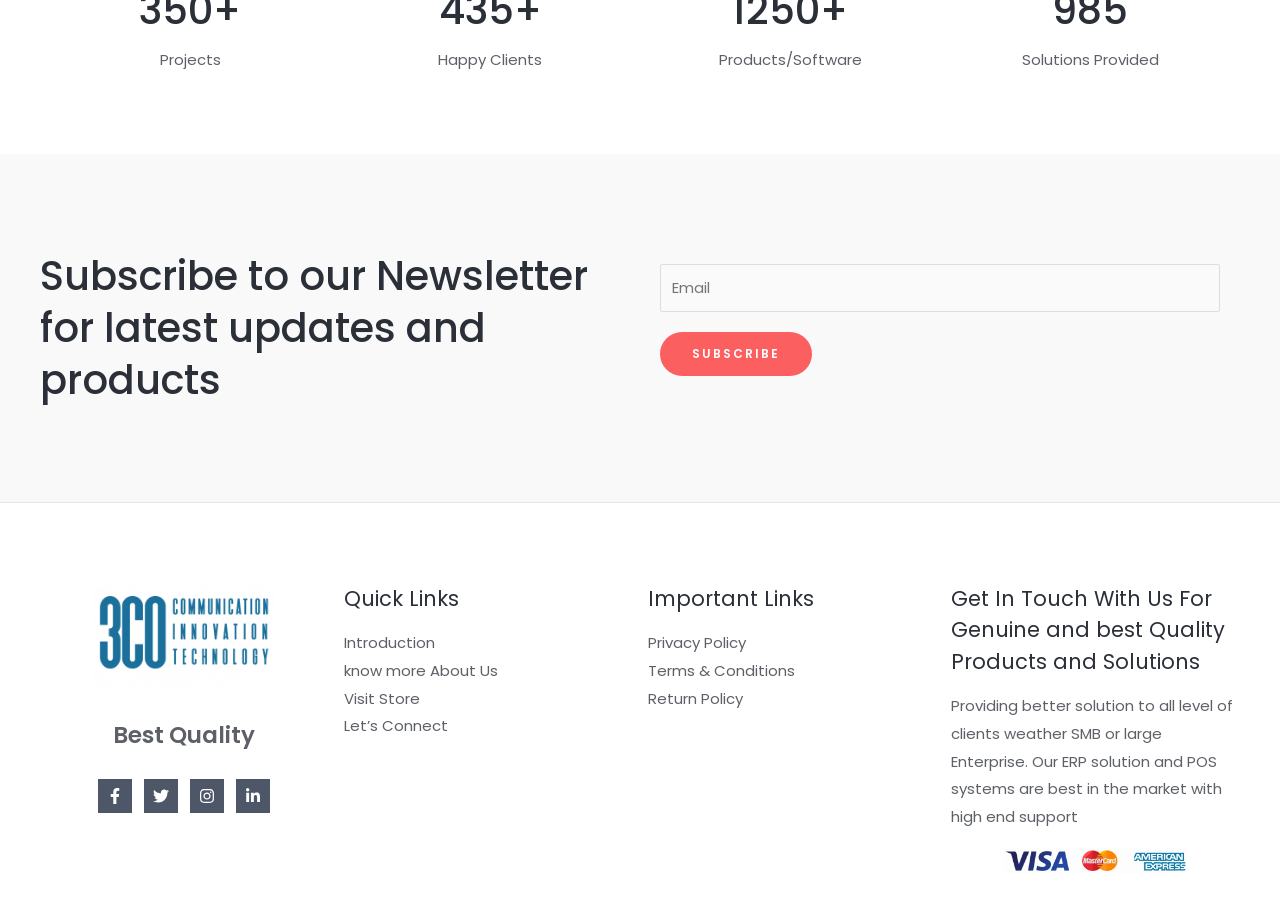What are the main categories on the top? Based on the screenshot, please respond with a single word or phrase.

Projects, Happy Clients, Products/Software, Solutions Provided